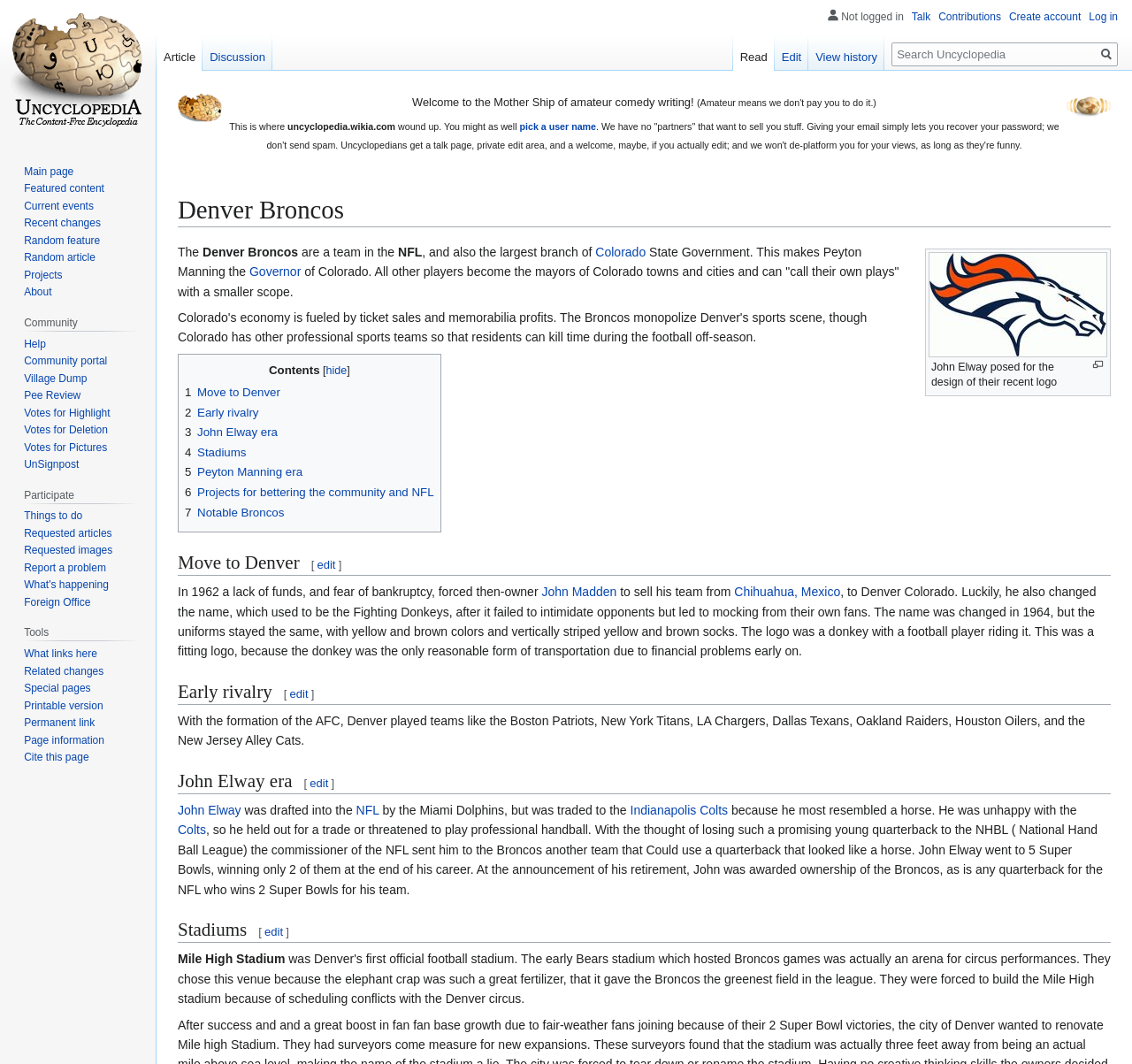Determine the bounding box for the described HTML element: "aria-label="Post image"". Ensure the coordinates are four float numbers between 0 and 1 in the format [left, top, right, bottom].

None